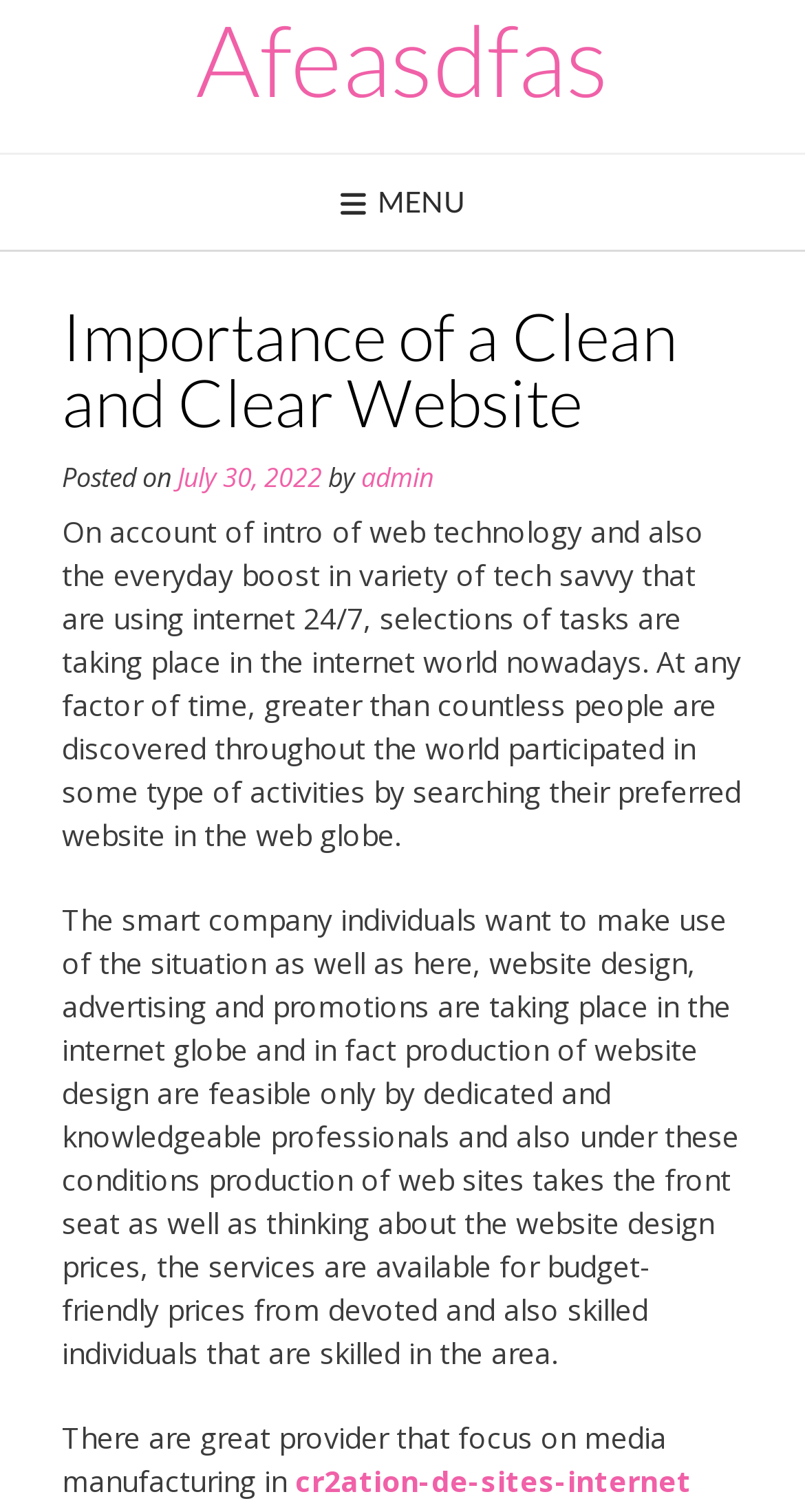Produce an extensive caption that describes everything on the webpage.

The webpage is about the importance of a clean and clear website. At the top, there is a heading "Afeasdfas" with a link to the same text. Below it, there is a button with a menu icon. 

To the right of the button, there is a header section that contains a heading "Importance of a Clean and Clear Website", followed by a posting date "July 30, 2022" and the author "admin". 

Below the header section, there are three paragraphs of text. The first paragraph discusses how the internet has become an essential part of daily life, with many people using it to search for their preferred websites. The second paragraph explains how companies are taking advantage of this trend by investing in website design, advertising, and promotions, and how skilled professionals can create websites at affordable prices. The third paragraph mentions media production companies, with a link to "cr2ation-de-sites-internet".